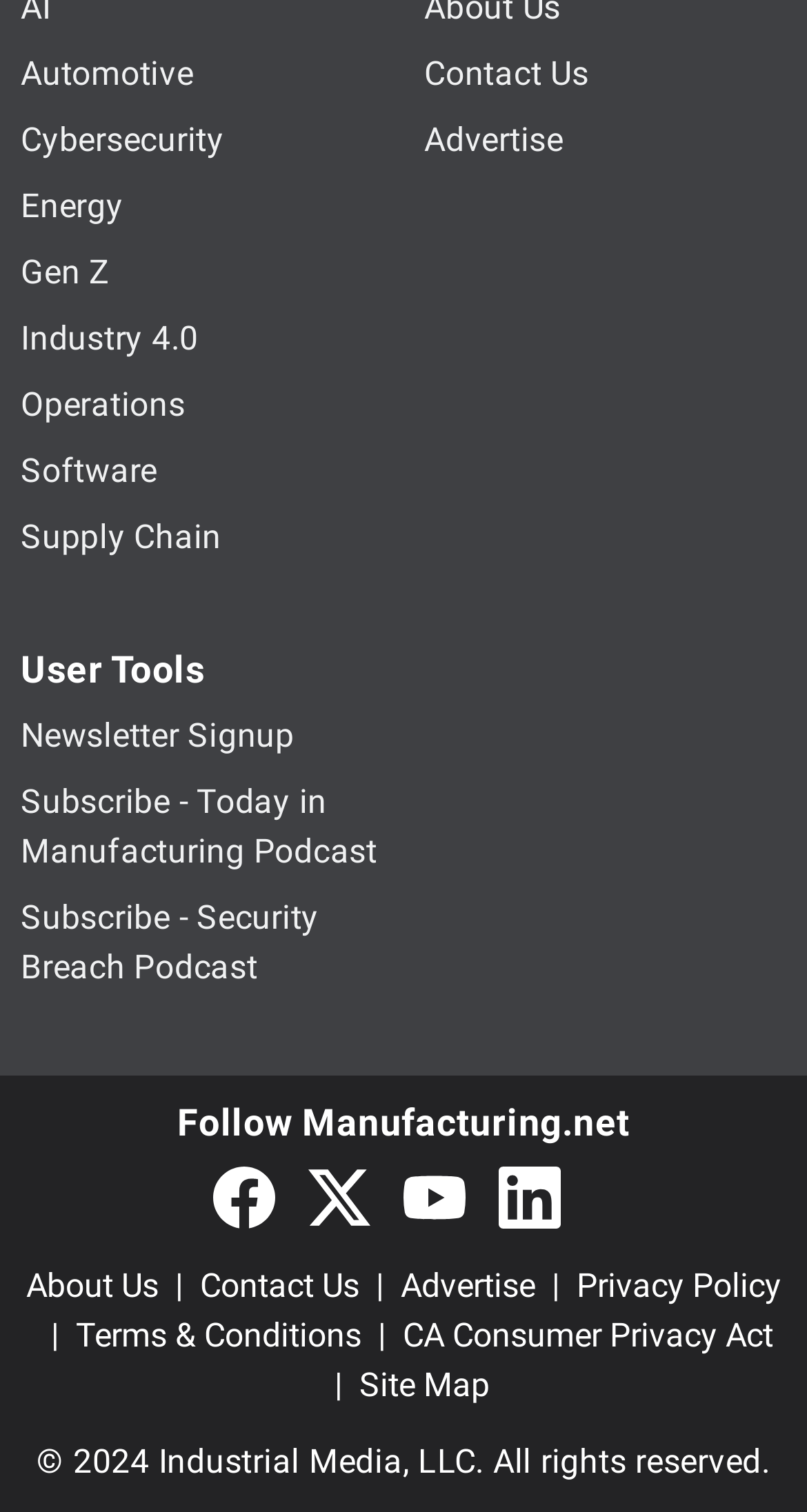Identify the bounding box coordinates for the region of the element that should be clicked to carry out the instruction: "View About Us". The bounding box coordinates should be four float numbers between 0 and 1, i.e., [left, top, right, bottom].

[0.032, 0.838, 0.196, 0.864]